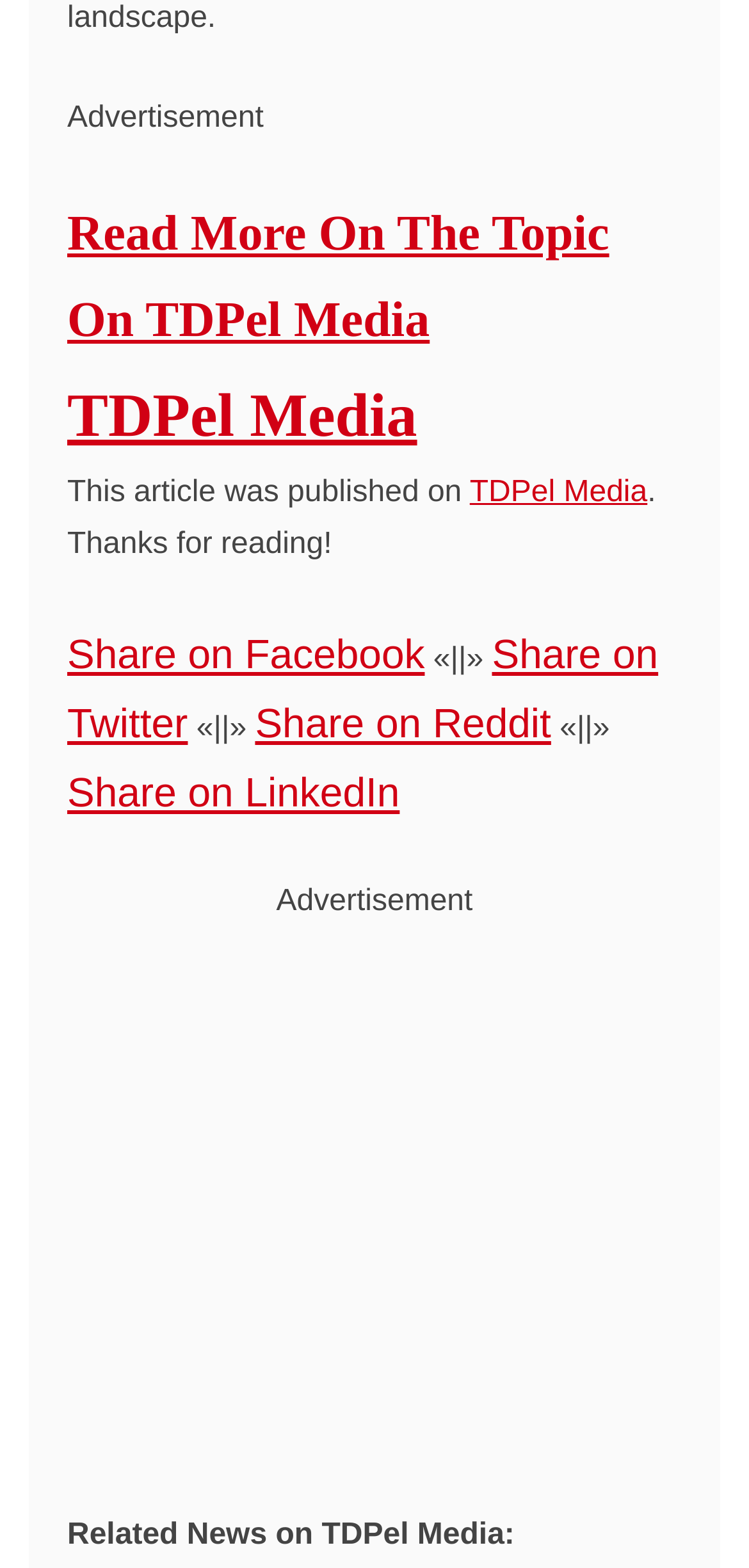Using floating point numbers between 0 and 1, provide the bounding box coordinates in the format (top-left x, top-left y, bottom-right x, bottom-right y). Locate the UI element described here: Share on LinkedIn

[0.09, 0.491, 0.534, 0.52]